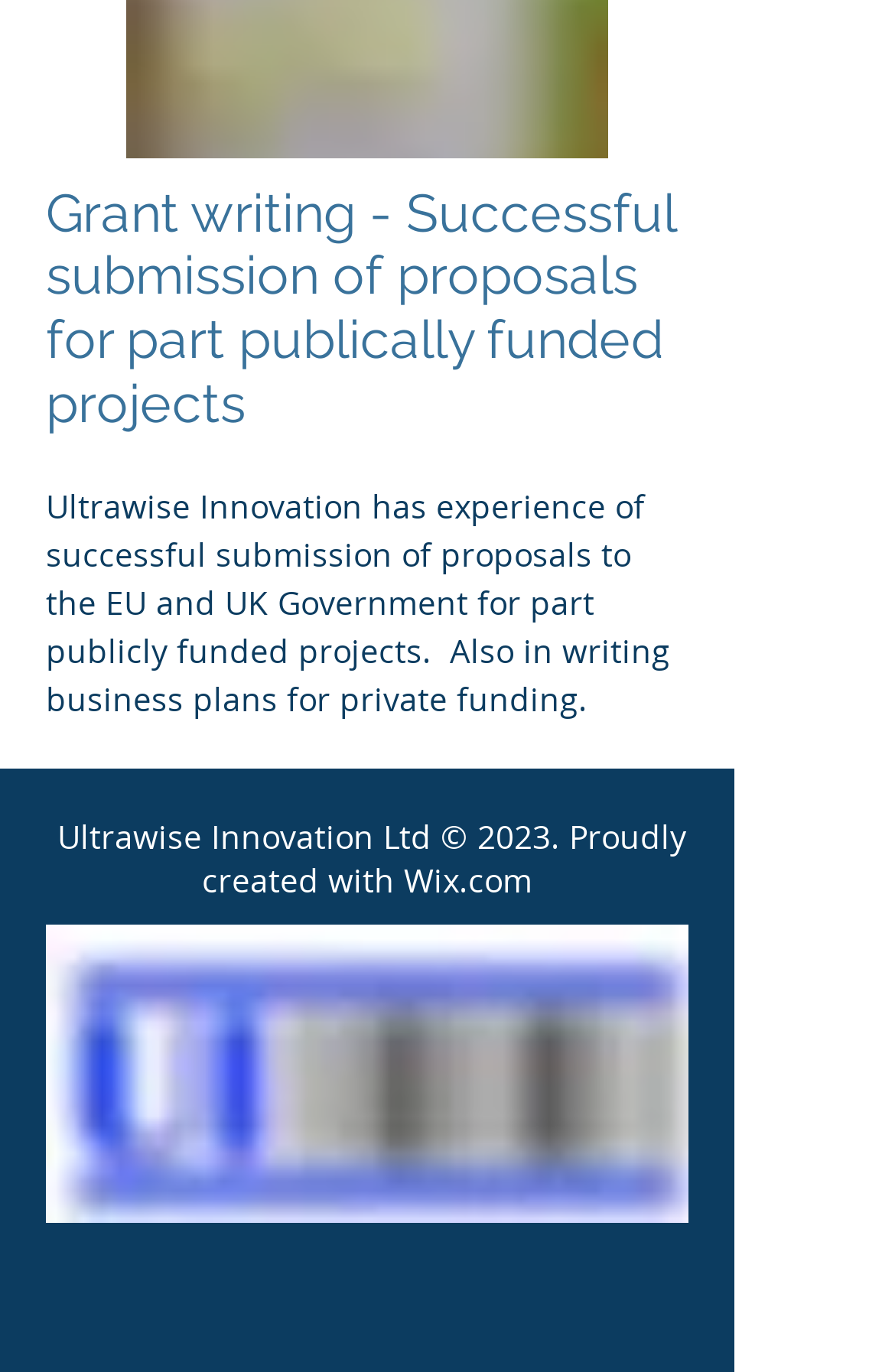What does Ultrawise Innovation have experience in?
Look at the image and provide a short answer using one word or a phrase.

Grant writing